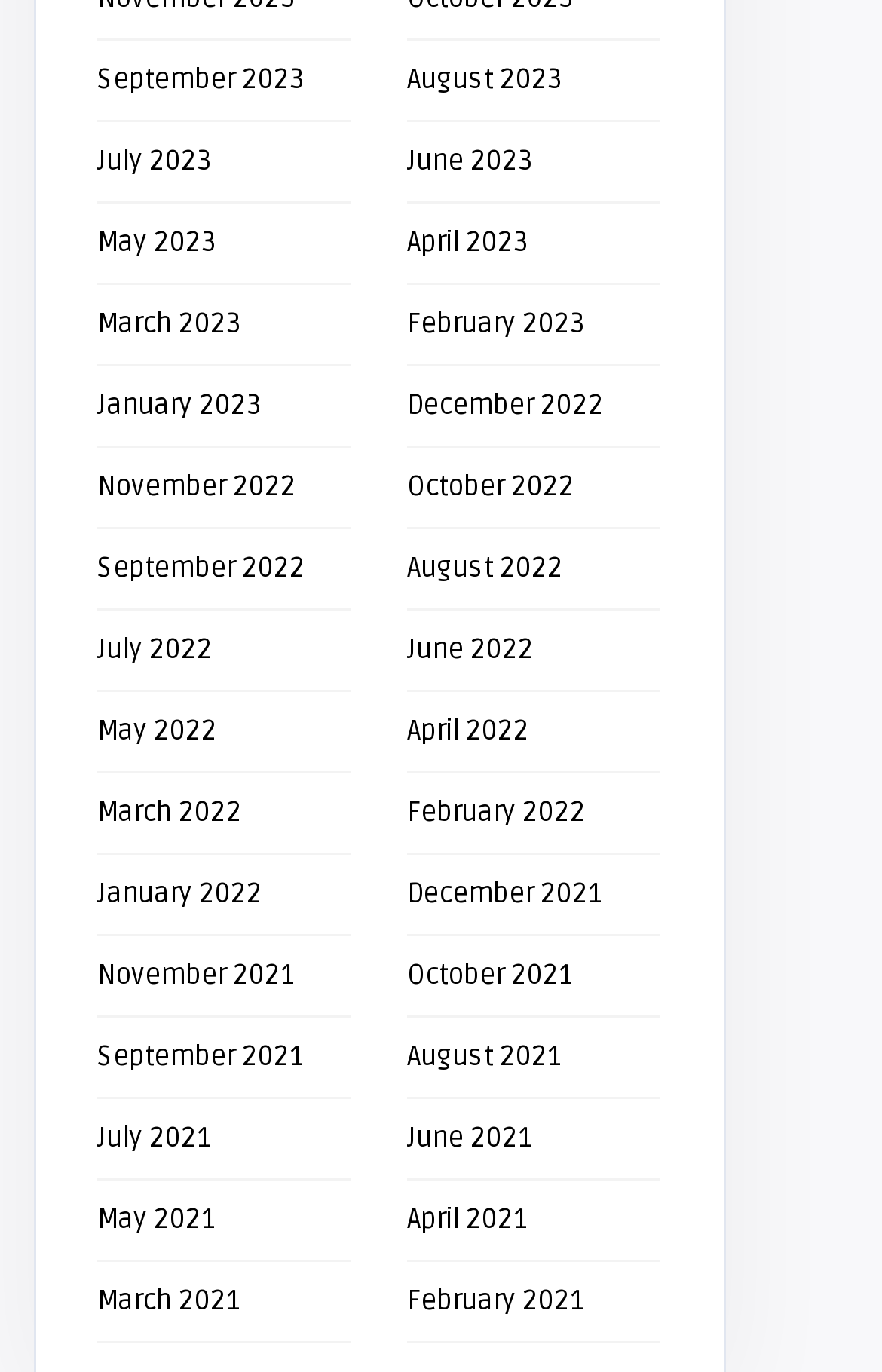Locate the bounding box coordinates of the clickable area to execute the instruction: "View related post". Provide the coordinates as four float numbers between 0 and 1, represented as [left, top, right, bottom].

None